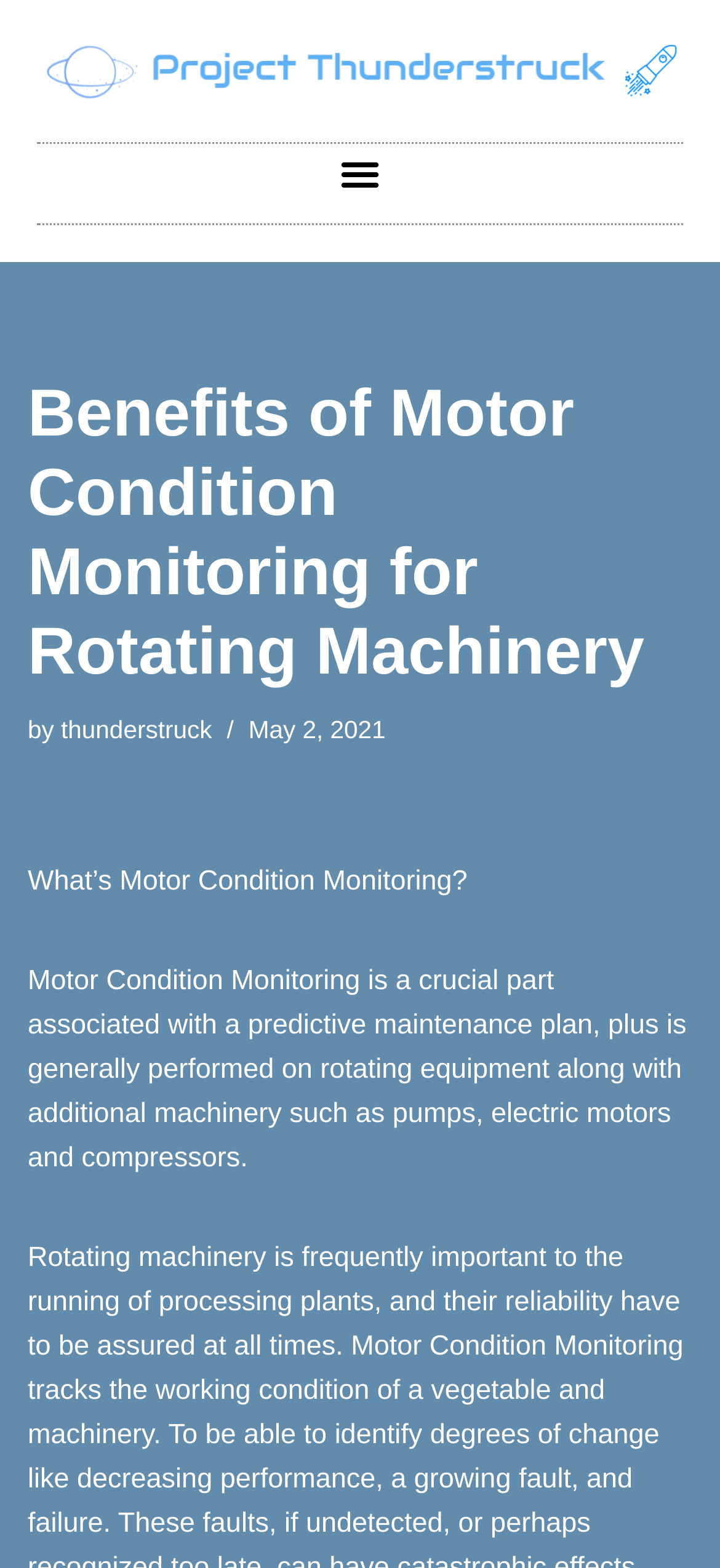Provide a one-word or short-phrase answer to the question:
Is the menu toggle button expanded?

False